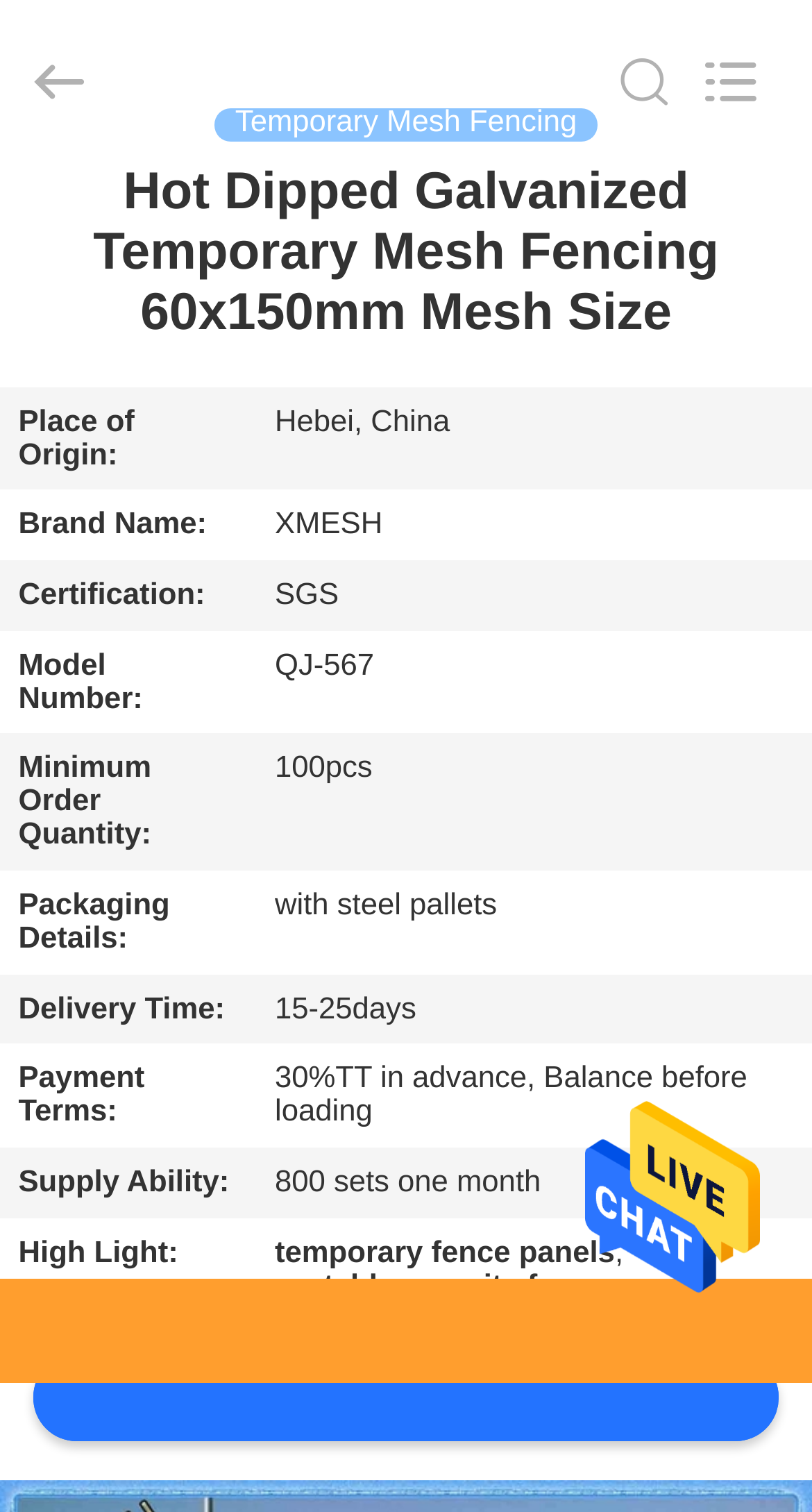What is the certification for the hot dipped galvanized temporary mesh fencing?
We need a detailed and meticulous answer to the question.

I found the answer by looking at the table on the webpage, specifically the row with the header 'Certification:' and the corresponding grid cell that contains the text 'SGS'.